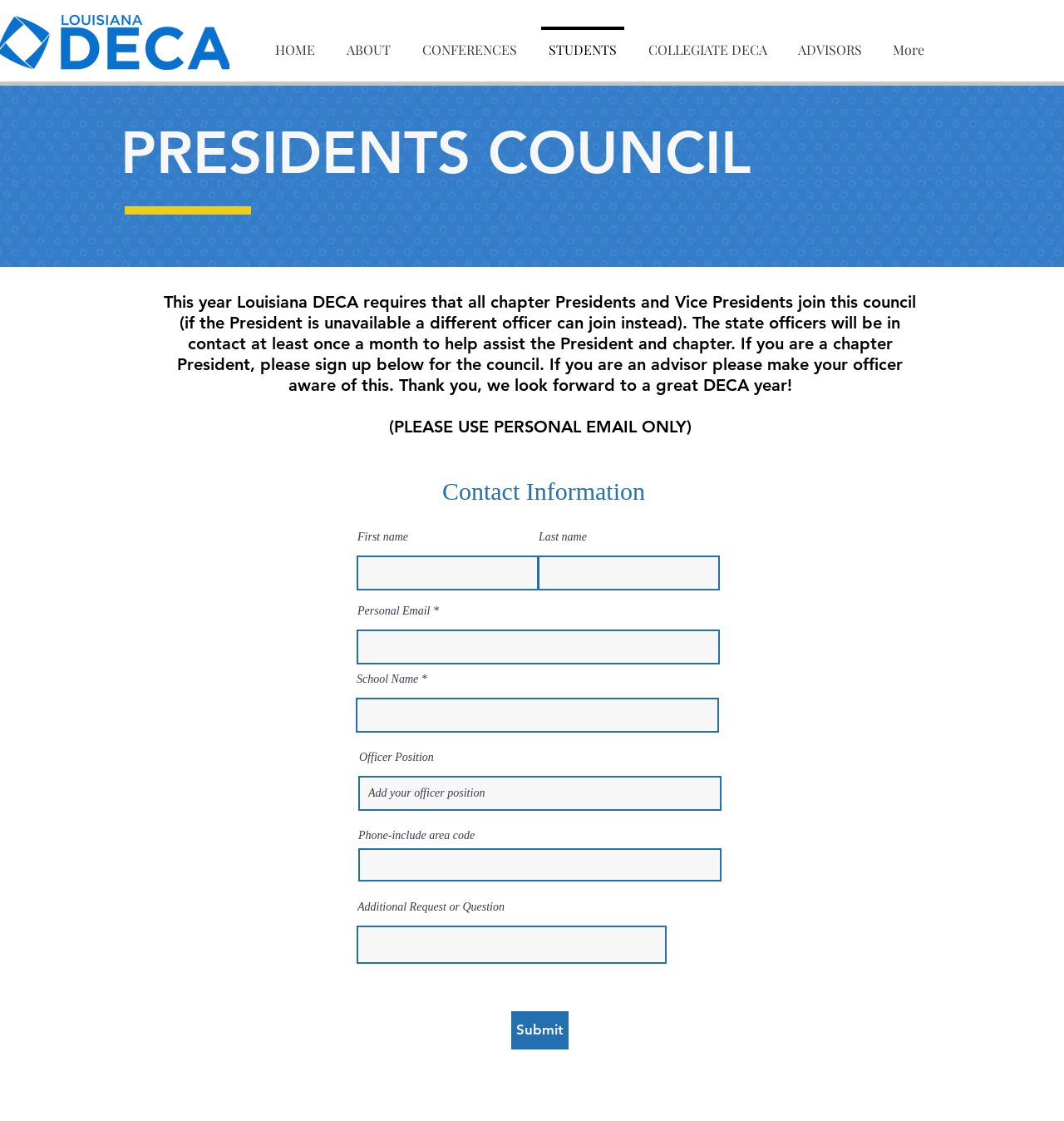Describe all significant elements and features of the webpage.

The webpage is about the Presidents Council of Louisiana DECA, a organization for chapter Presidents and Vice Presidents. At the top, there is a navigation menu with links to different sections of the website, including "HOME", "ABOUT", "CONFERENCES", "STUDENTS", "COLLEGIATE DECA", "ADVISORS", and "More". 

Below the navigation menu, there is a heading that reads "PRESIDENTS COUNCIL". Following this heading, there is a paragraph of text that explains the purpose of the council and provides instructions for chapter Presidents and advisors.

Underneath the paragraph, there is a section for chapter Presidents to sign up for the council. This section includes a series of text boxes and labels for entering personal information, such as first name, last name, personal email, school name, officer position, and phone number. There is also a text box for entering any additional requests or questions.

At the bottom of the page, there is a "Submit" button for submitting the sign-up form.